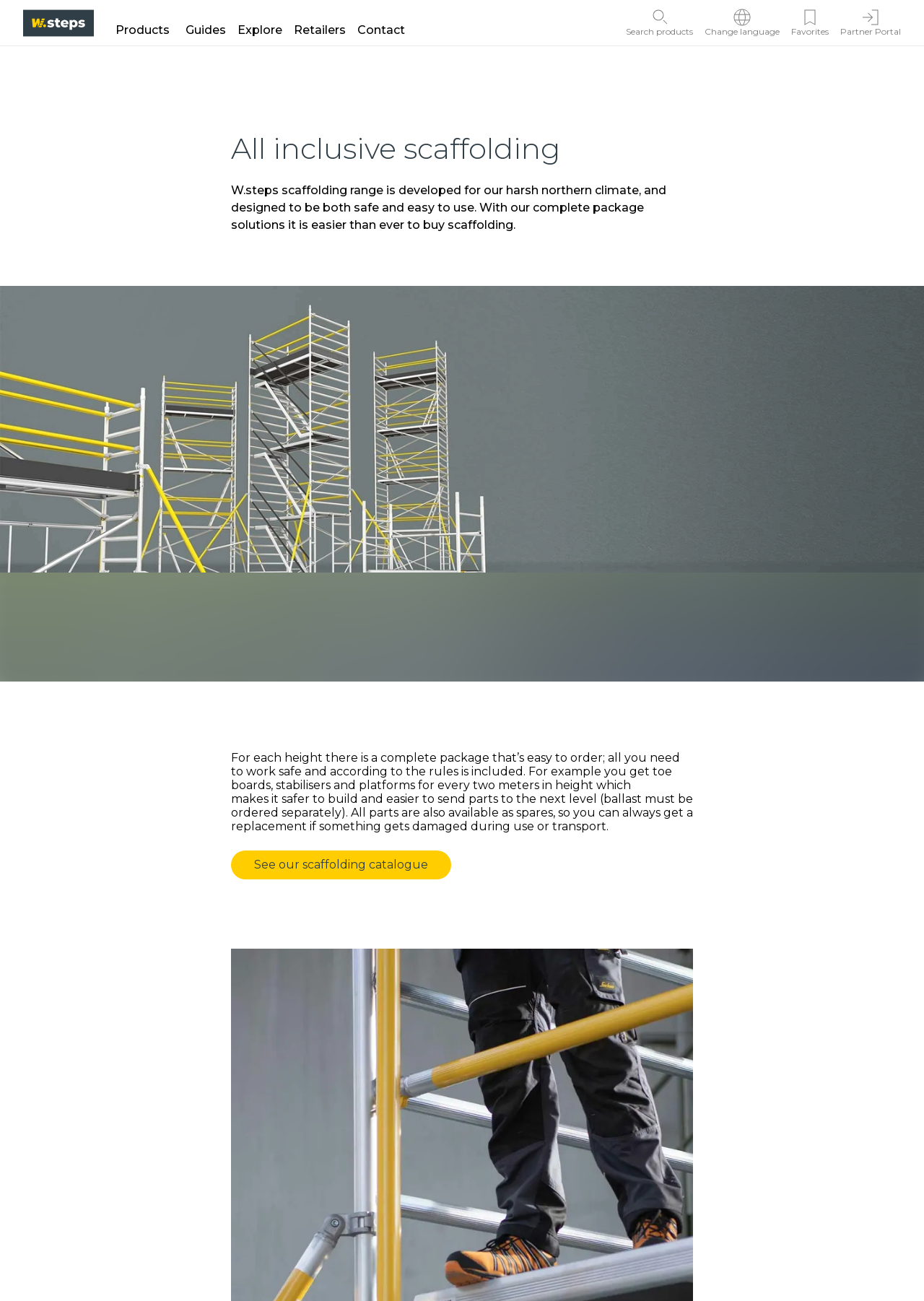Your task is to find and give the main heading text of the webpage.

All inclusive scaffolding